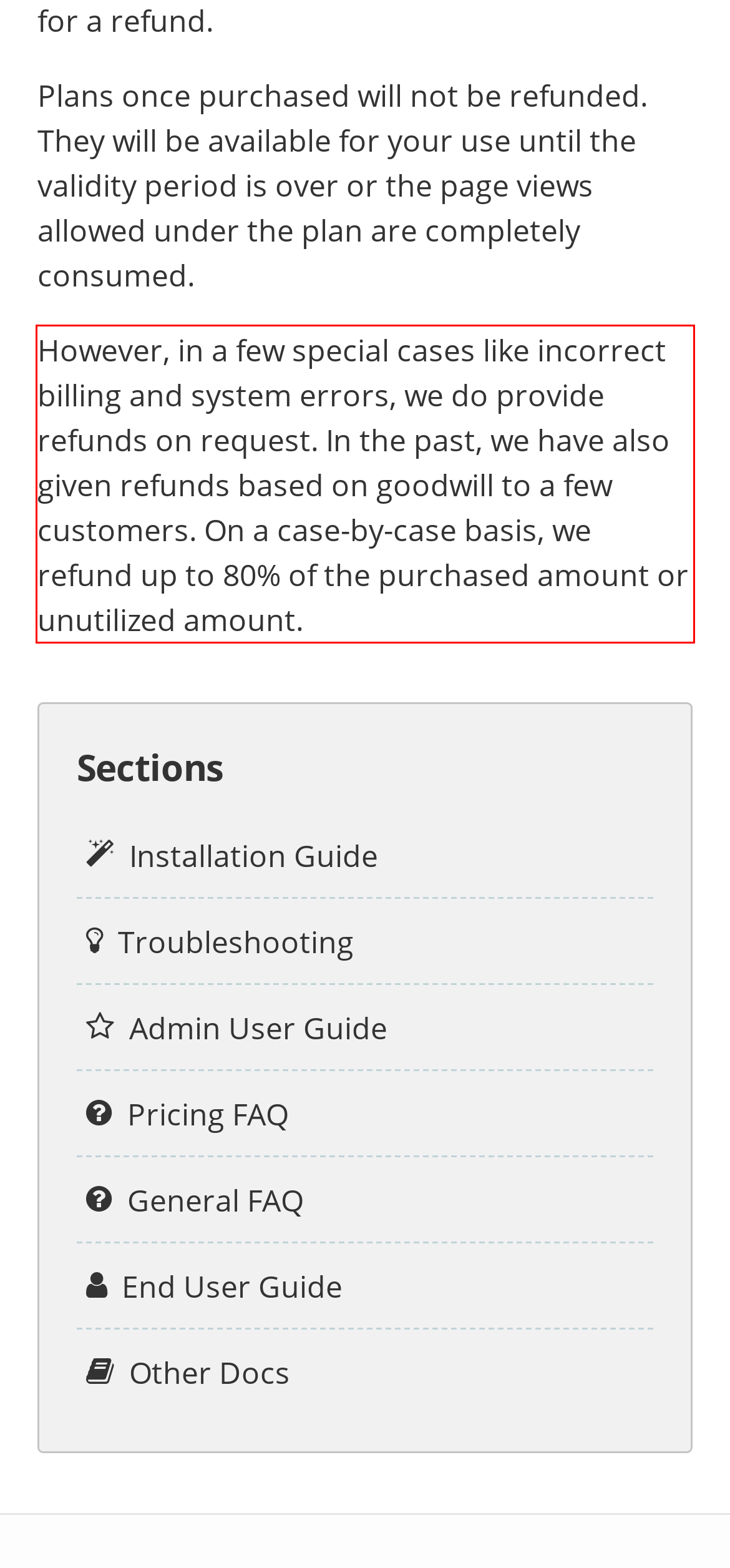Observe the screenshot of the webpage, locate the red bounding box, and extract the text content within it.

However, in a few special cases like incorrect billing and system errors, we do provide refunds on request. In the past, we have also given refunds based on goodwill to a few customers. On a case-by-case basis, we refund up to 80% of the purchased amount or unutilized amount.